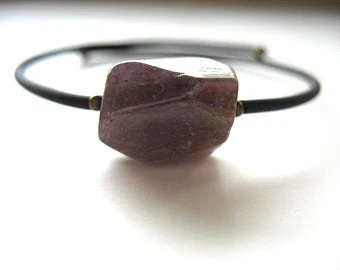Is the bracelet suitable for formal occasions?
From the image, provide a succinct answer in one word or a short phrase.

Yes